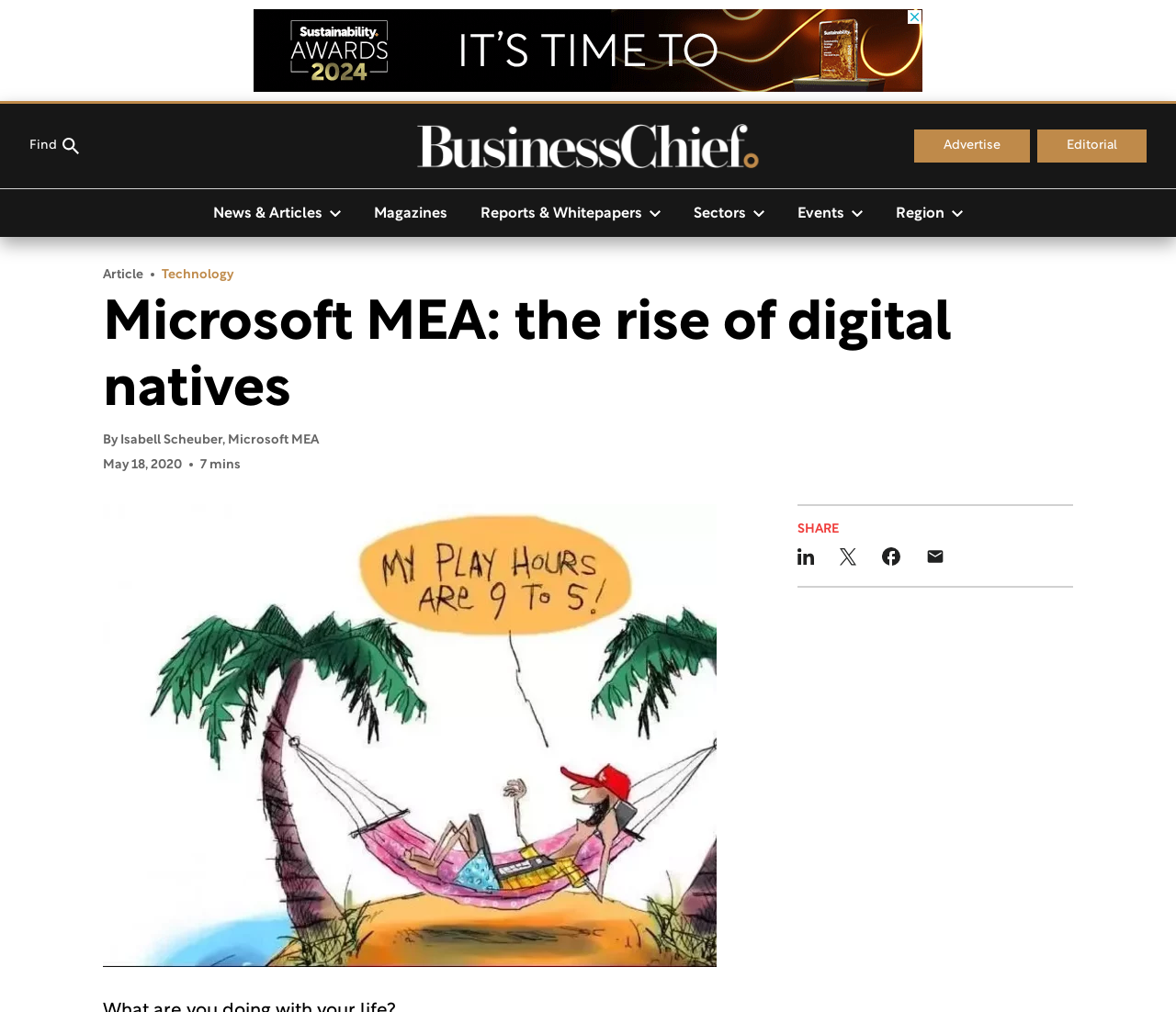Identify the bounding box coordinates necessary to click and complete the given instruction: "Search for something".

None